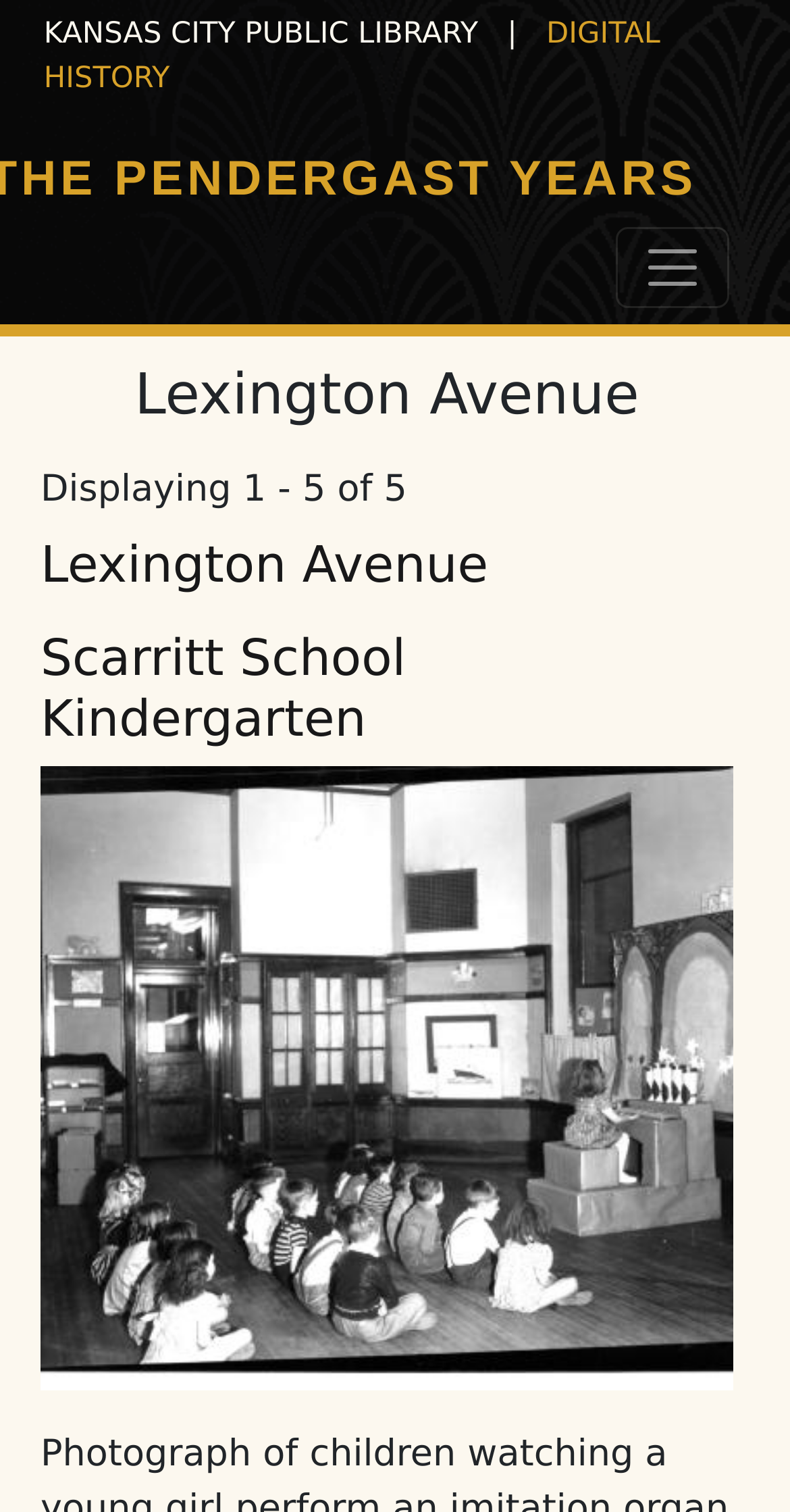What is the name of the library?
Answer the question with a single word or phrase by looking at the picture.

Kansas City Public Library